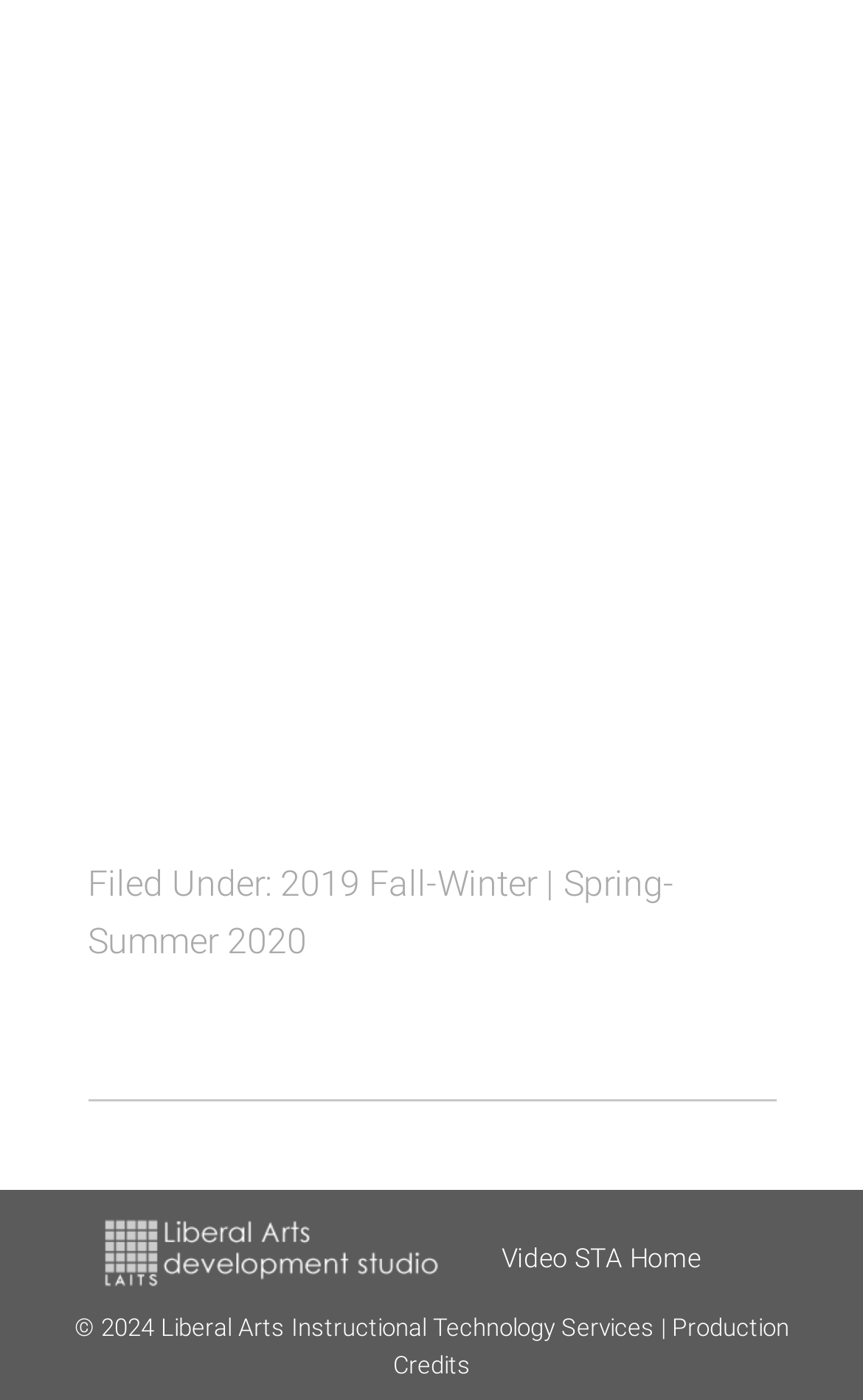Please reply to the following question with a single word or a short phrase:
What is the text above the '2019 Fall-Winter | Spring-Summer 2020' link?

Filed Under: